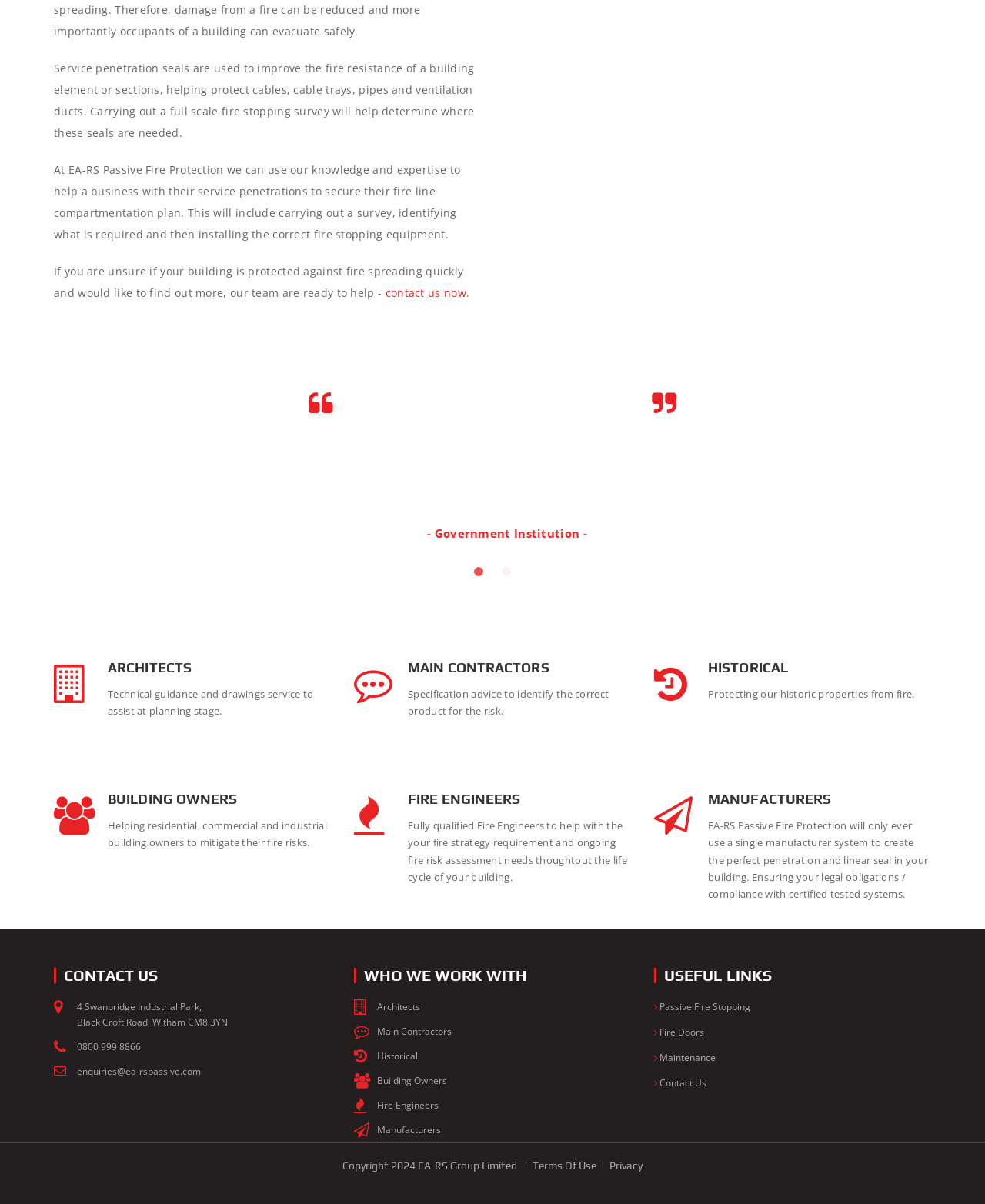What is the address of EA-RS Passive Fire Protection?
Please answer the question with a single word or phrase, referencing the image.

4 Swanbridge Industrial Park